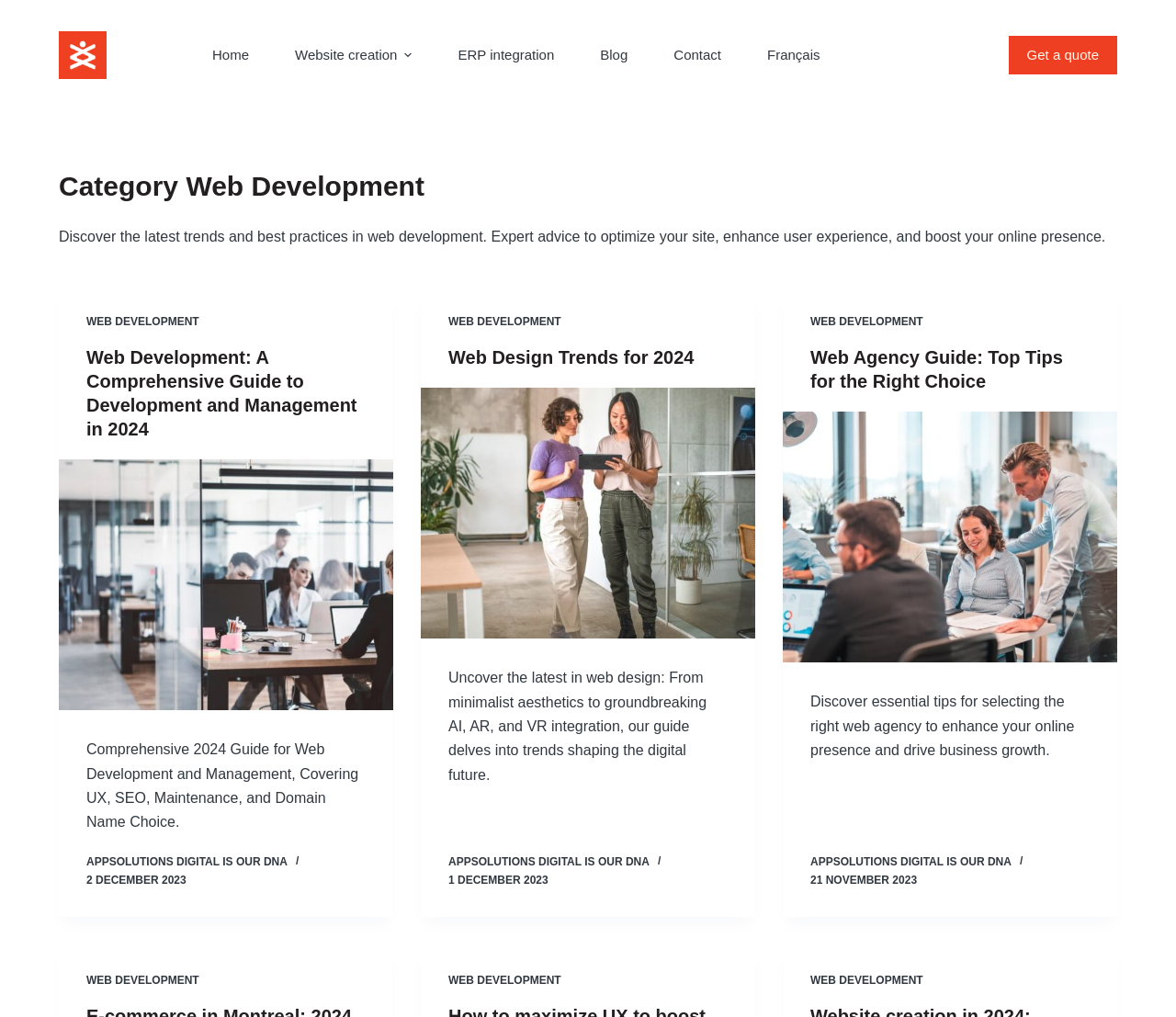What is the theme of the image with the caption 'Navigating the Future Latest Trends in Web Design'?
Please look at the screenshot and answer in one word or a short phrase.

Web design trends